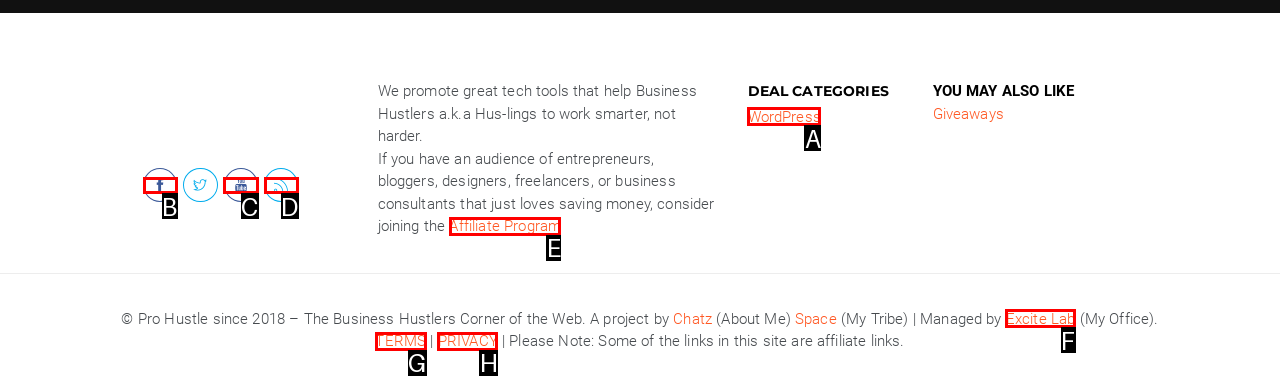Pick the option that should be clicked to perform the following task: Click on Affiliate Program
Answer with the letter of the selected option from the available choices.

E